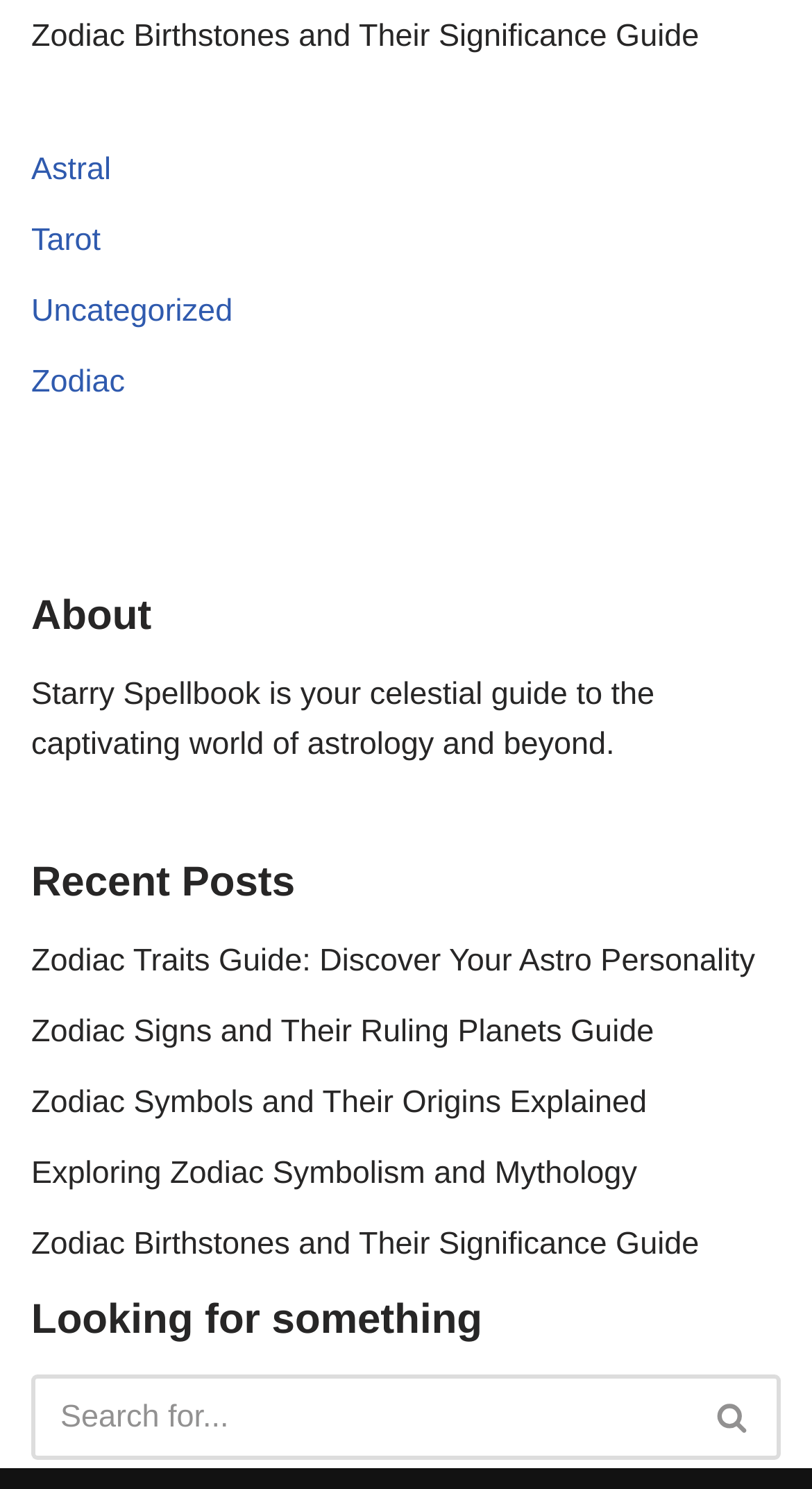Determine the bounding box coordinates for the area you should click to complete the following instruction: "Read about Zodiac Traits Guide".

[0.038, 0.633, 0.93, 0.657]